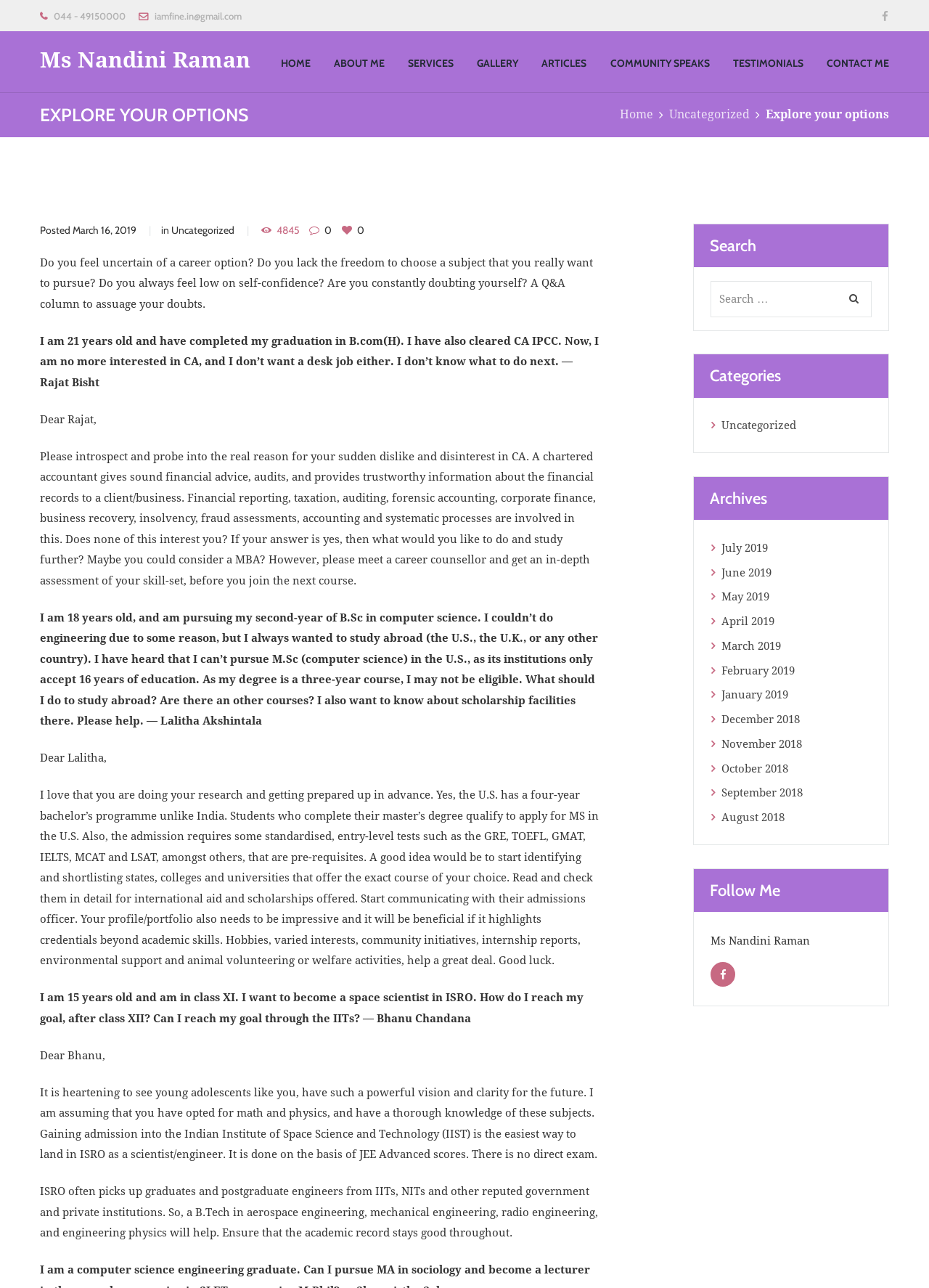What is the profession of Ms Nandini Raman?
We need a detailed and meticulous answer to the question.

Based on the webpage content, Ms Nandini Raman is a career counsellor who provides guidance to individuals seeking career advice. The webpage contains Q&A columns where Ms Raman responds to queries from individuals seeking career guidance.